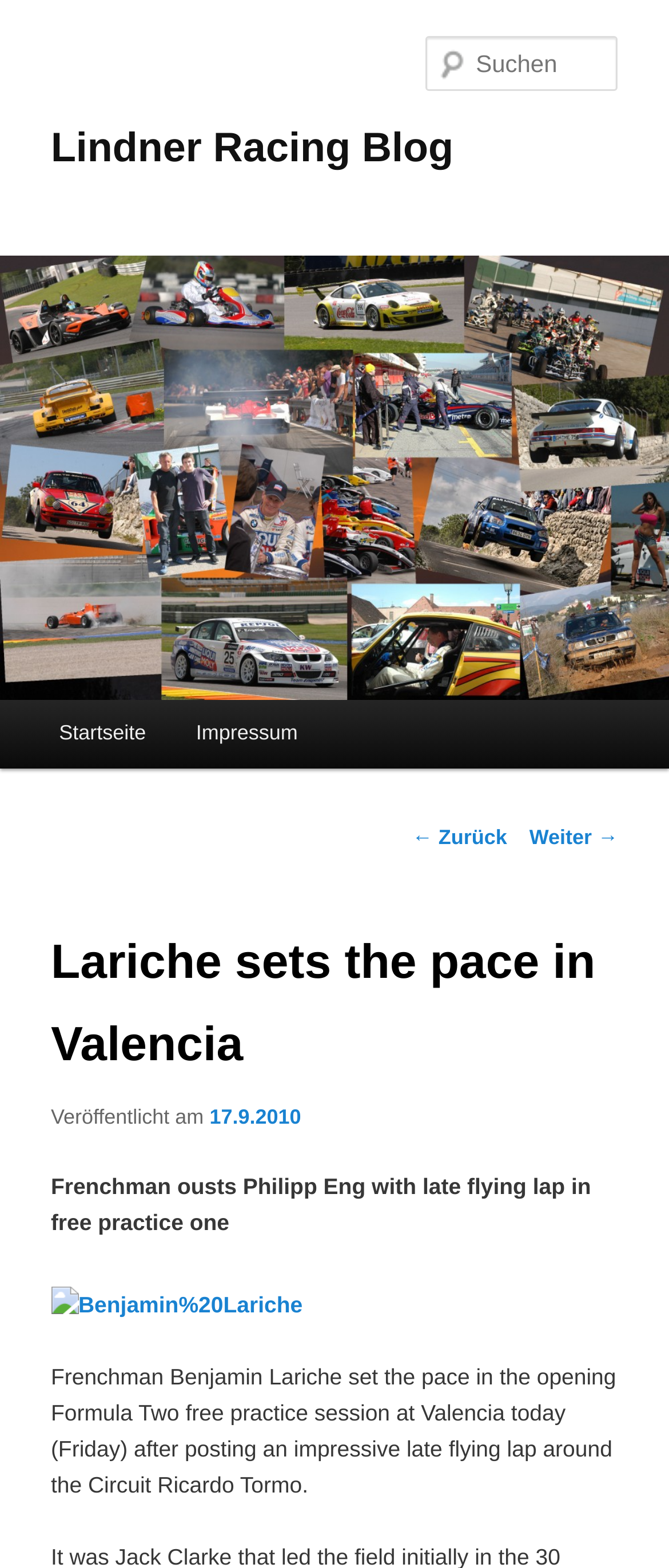What is the navigation option to go back?
Answer the question with detailed information derived from the image.

The navigation option to go back can be found in the section of the webpage labeled 'Beitragsnavigation'. It is a link with the text '← Zurück' which translates to 'Back'.